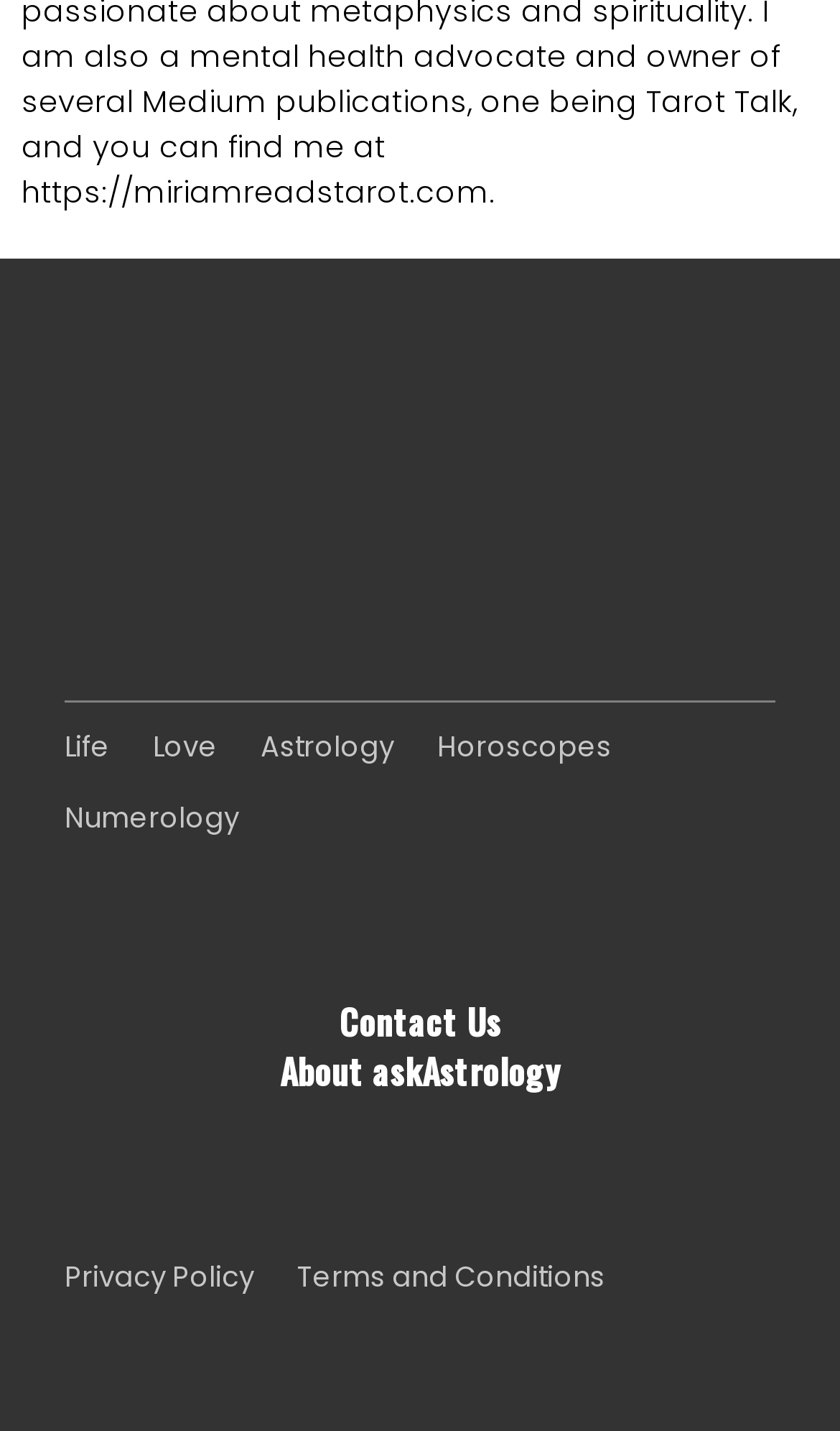How many main categories are listed on the webpage?
From the details in the image, answer the question comprehensively.

The main categories listed on the webpage are 'Life', 'Love', 'Astrology', and 'Horoscopes', which are all separate links.